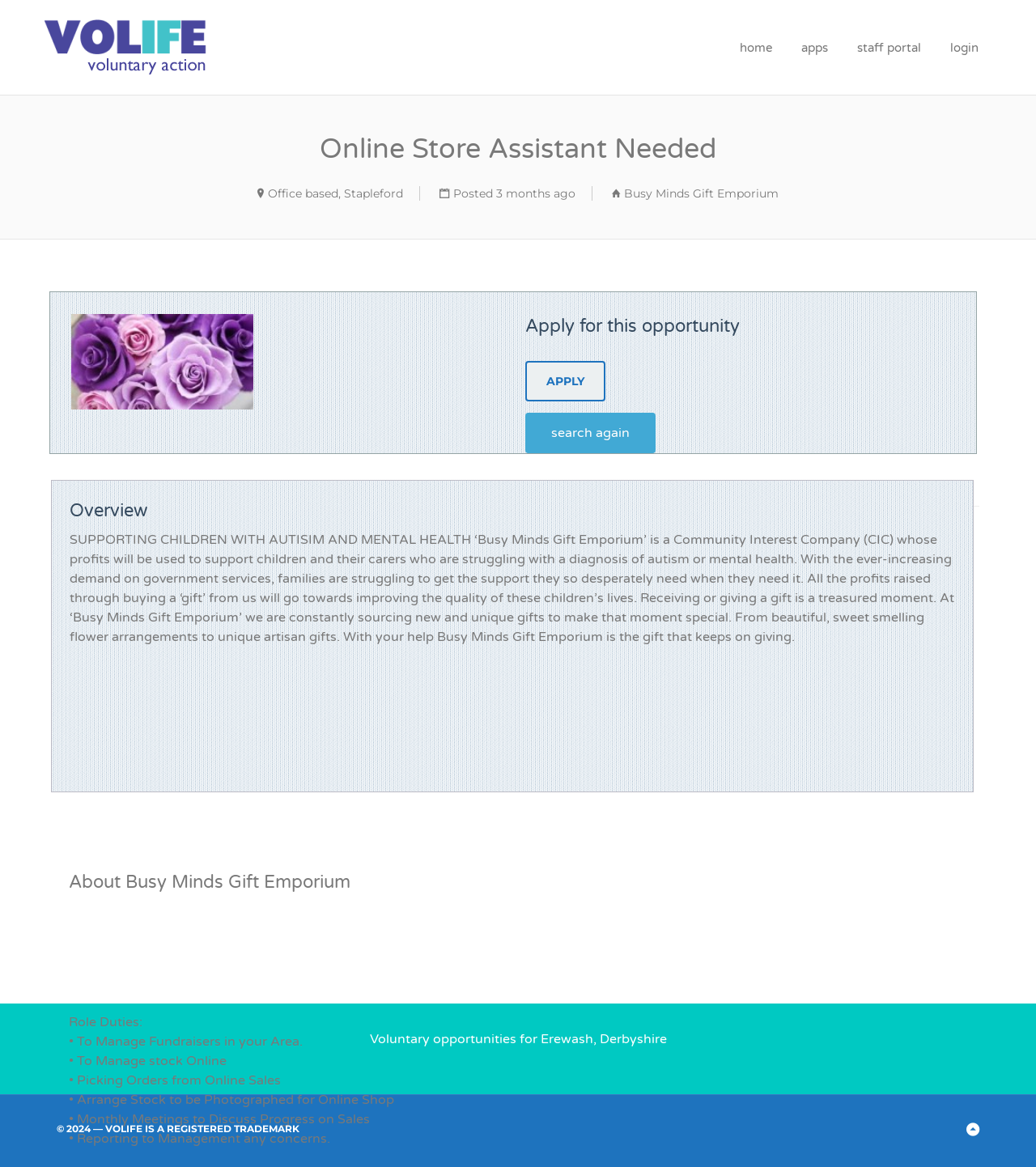Please identify the bounding box coordinates of the clickable area that will allow you to execute the instruction: "Visit Busy Minds Gift Emporium".

[0.602, 0.16, 0.752, 0.172]